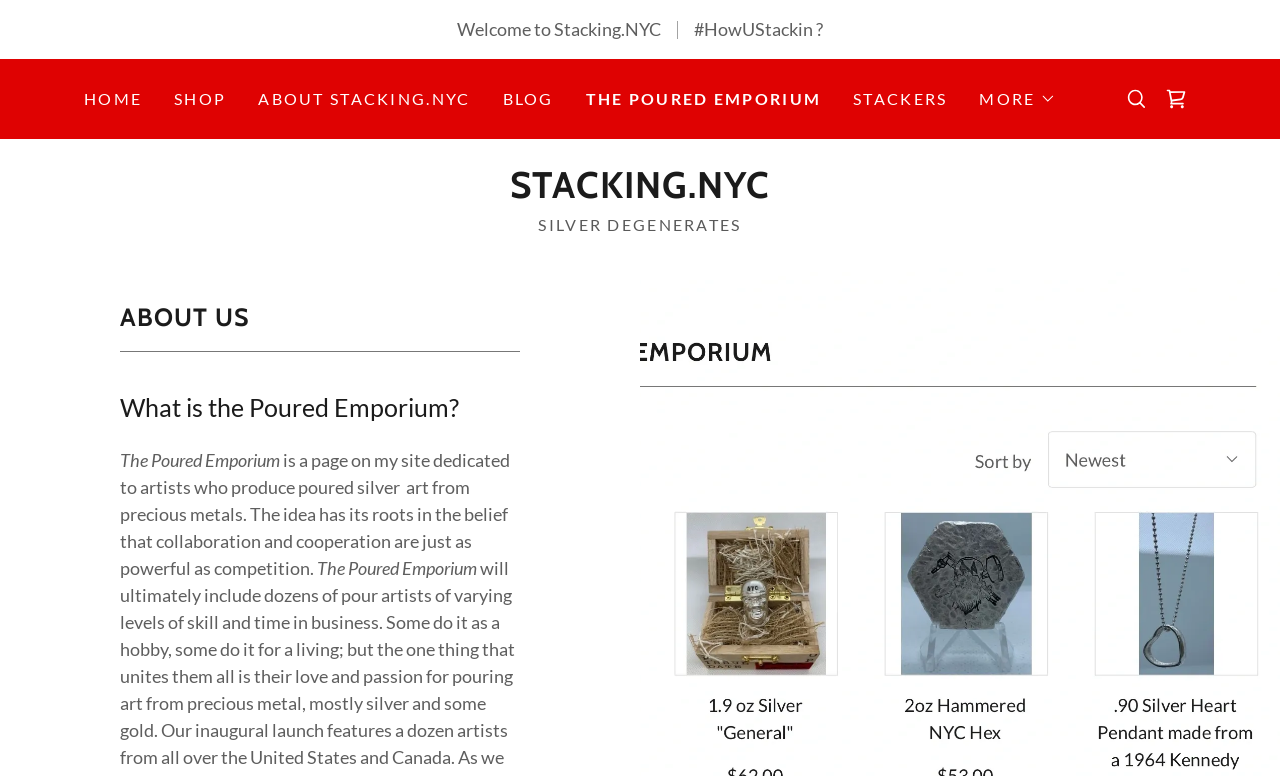Please provide a detailed answer to the question below based on the screenshot: 
What is the text of the second heading?

I looked at the hierarchy of elements and found the second heading element which has the text 'SILVER DEGENERATES'.